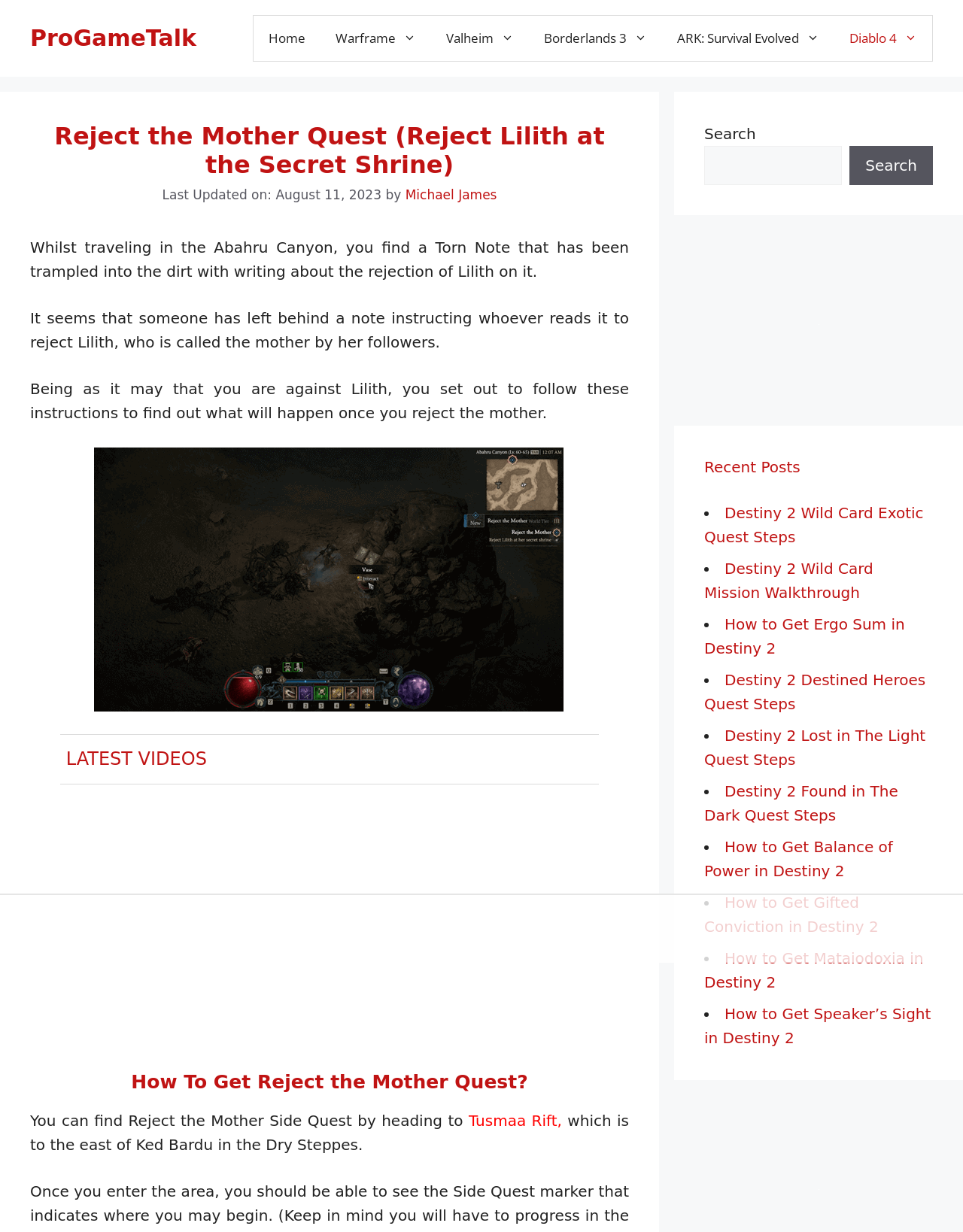Using the image as a reference, answer the following question in as much detail as possible:
Where is the Reject the Mother Side Quest located?

The location of the Reject the Mother Side Quest is stated in the text, 'You can find Reject the Mother Side Quest by heading to Tusmaa Rift, which is to the east of Ked Bardu in the Dry Steppes.'